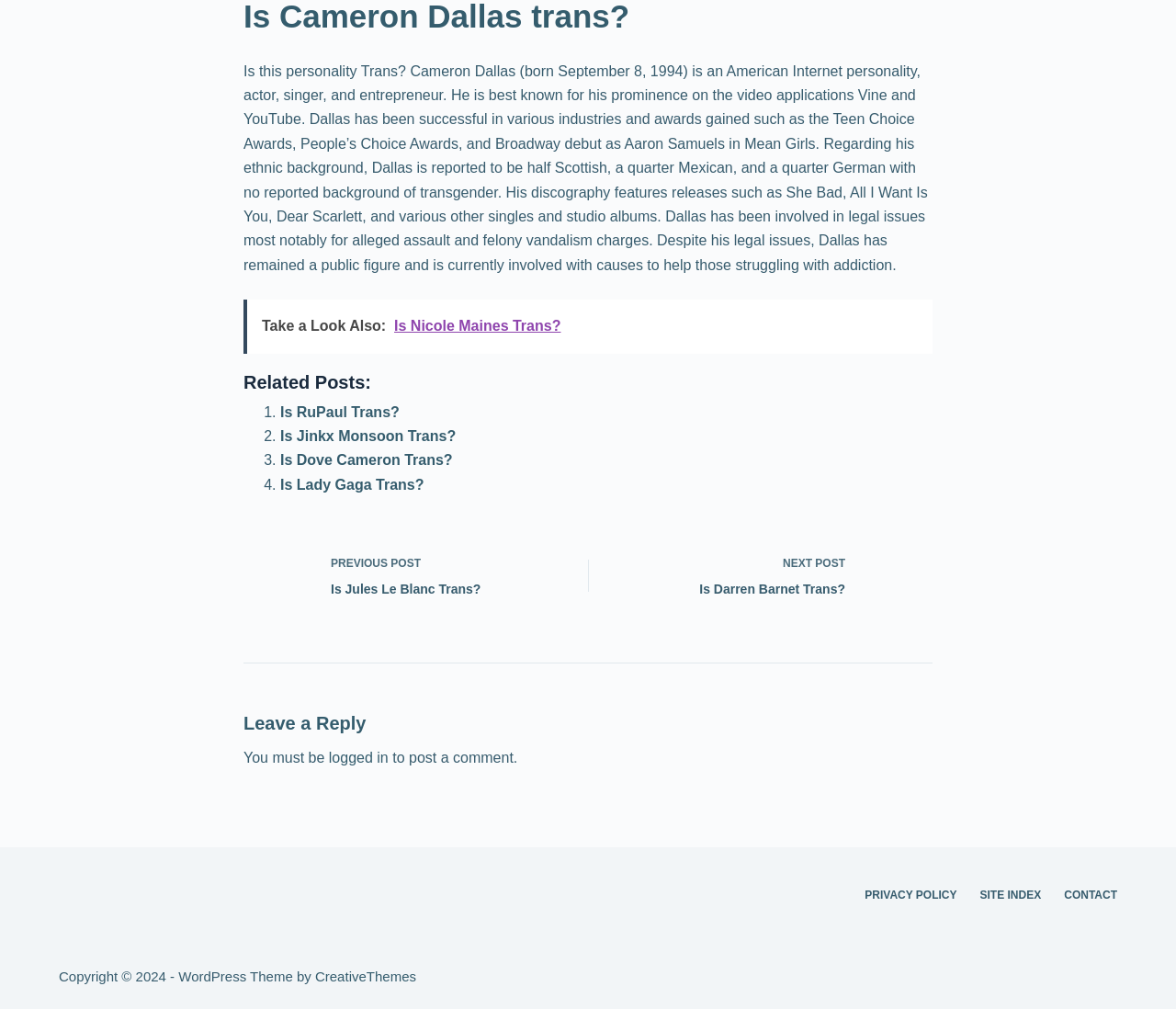What is Cameron Dallas's occupation?
From the image, respond with a single word or phrase.

Internet personality, actor, singer, and entrepreneur